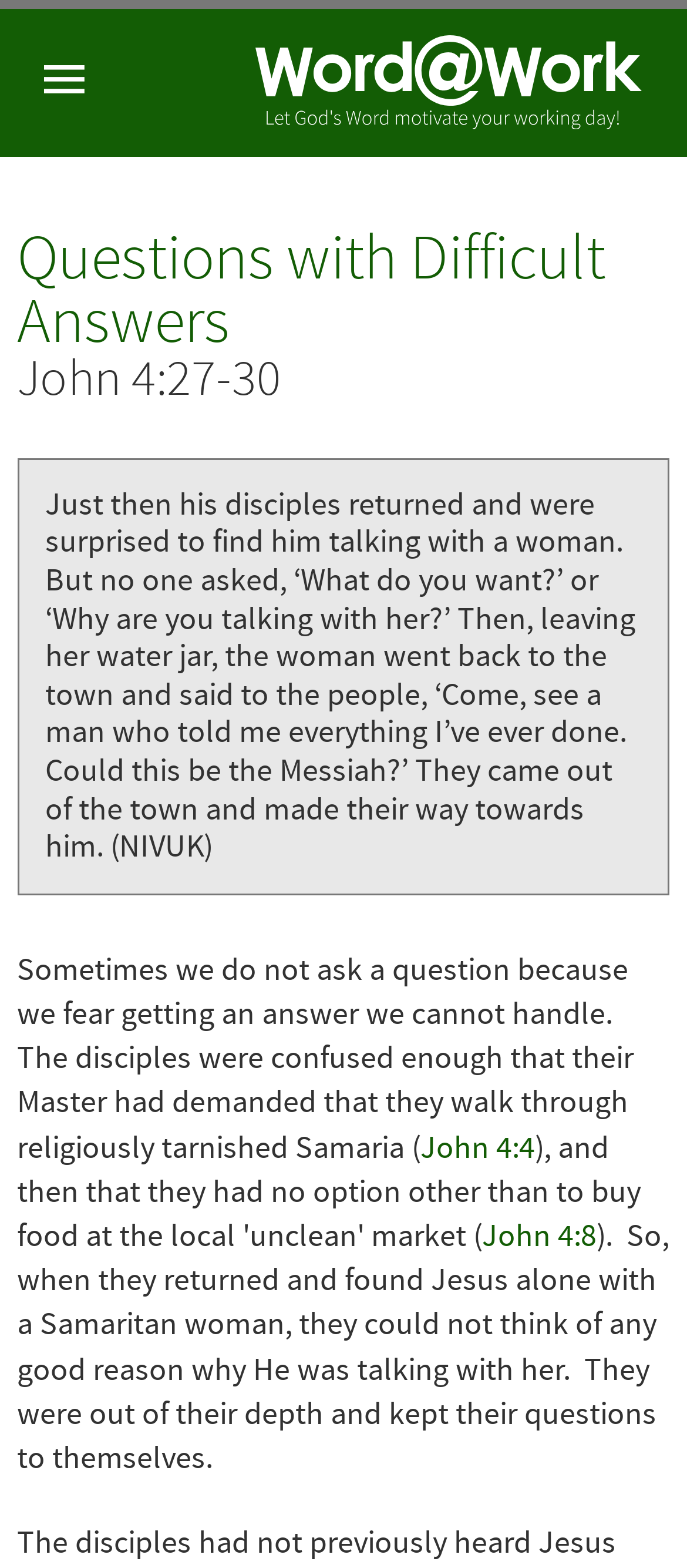Extract the bounding box of the UI element described as: "John 4:8".

[0.702, 0.776, 0.869, 0.801]